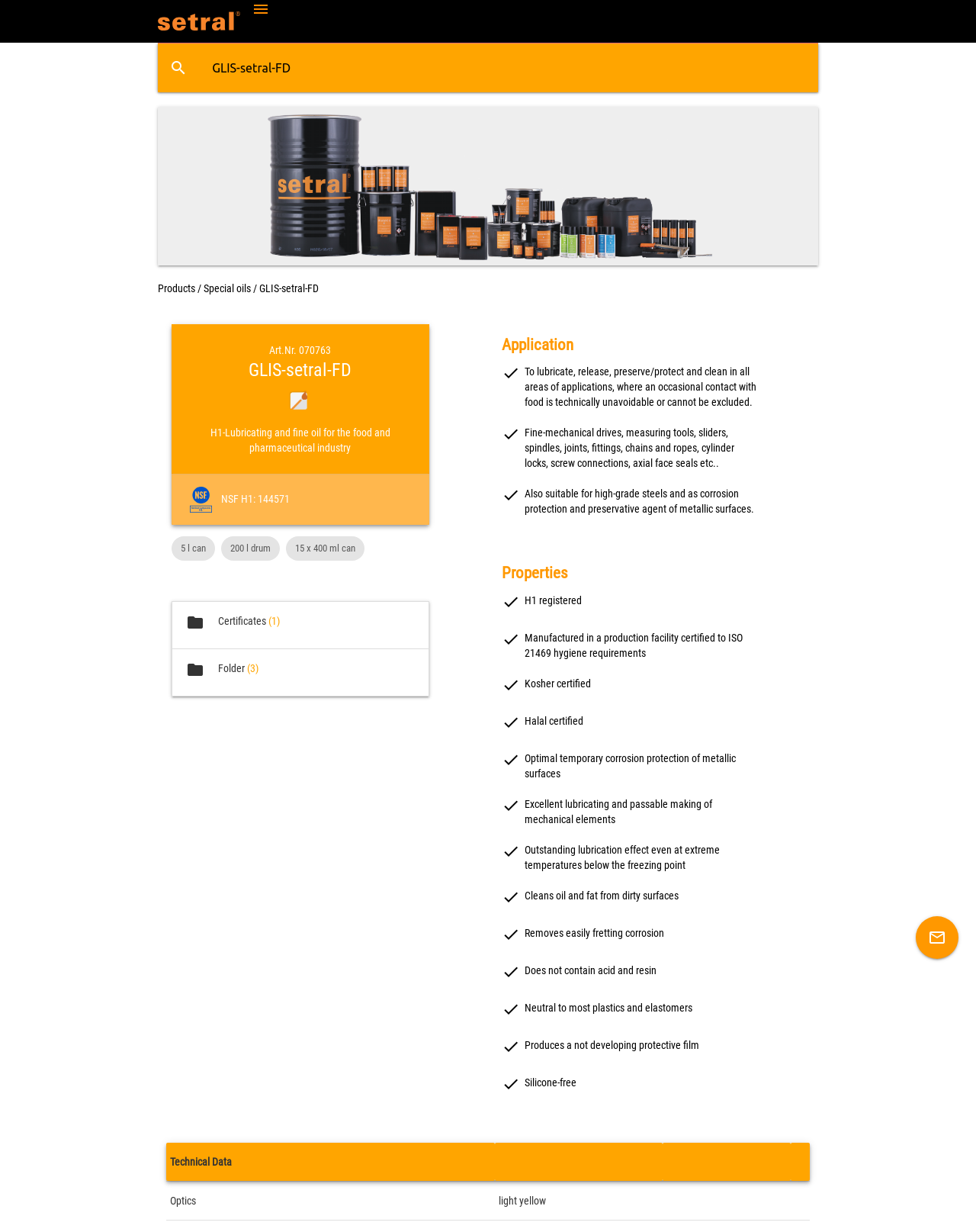Can you give a detailed response to the following question using the information from the image? What is the color of the product?

The color of the product can be found in the gridcell element with the text 'light yellow' located at [0.507, 0.959, 0.679, 0.99].